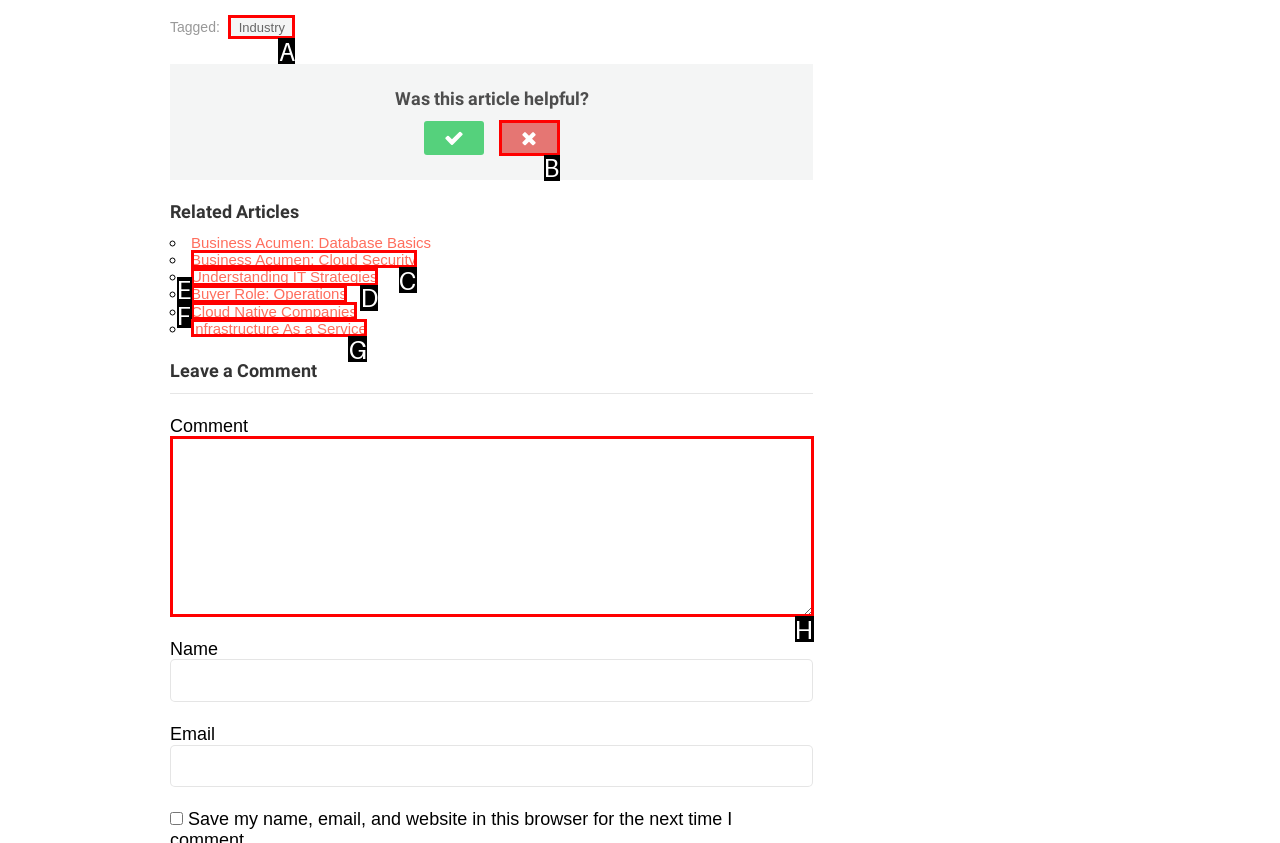What letter corresponds to the UI element to complete this task: Click the 'No' button
Answer directly with the letter.

B